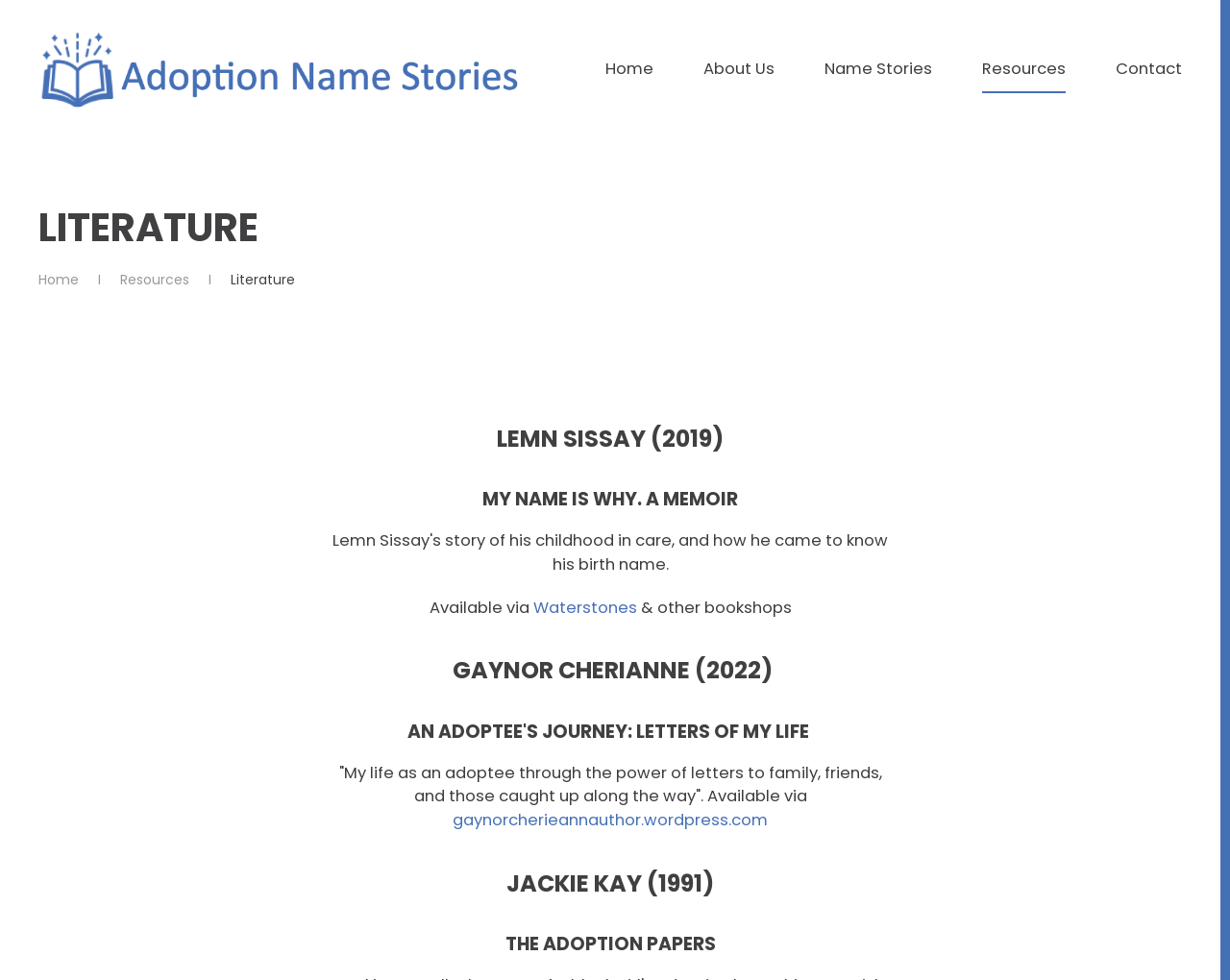Find the bounding box coordinates of the clickable region needed to perform the following instruction: "Contact us". The coordinates should be provided as four float numbers between 0 and 1, i.e., [left, top, right, bottom].

[0.907, 0.032, 0.961, 0.11]